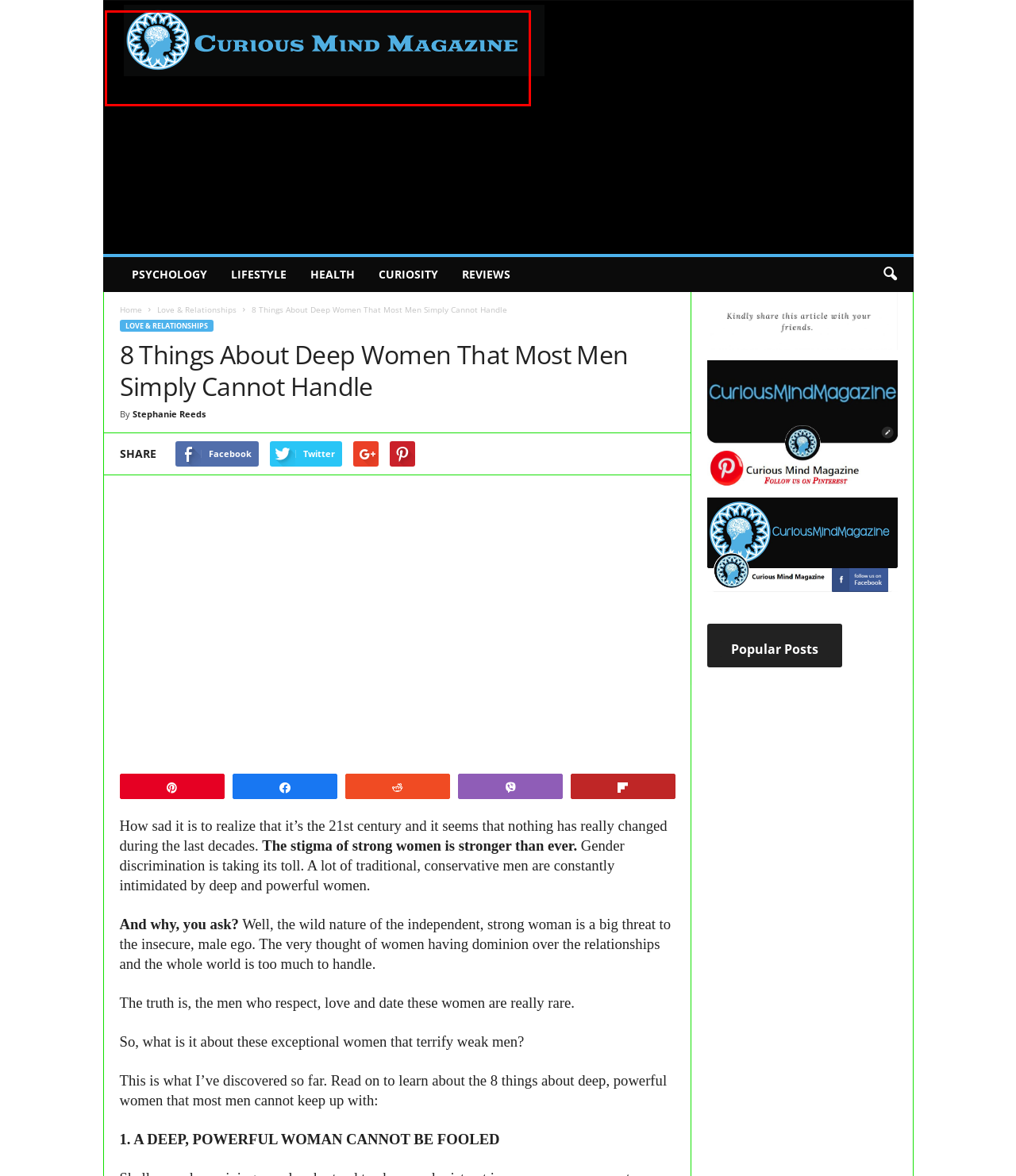You are given a webpage screenshot where a red bounding box highlights an element. Determine the most fitting webpage description for the new page that loads after clicking the element within the red bounding box. Here are the candidates:
A. About Us - Curious Mind Magazine
B. Privacy Policy - Curious Mind Magazine
C. Lifestyle
D. Curiosity
E. Stephanie Reeds, Author at Curious Mind Magazine
F. Curious Mind Magazine-Psychology,Relationship,Anxiety,Narcissism
G. Romance Archives - Curious Mind Magazine
H. Cookie Policy - Curious Mind Magazine

F